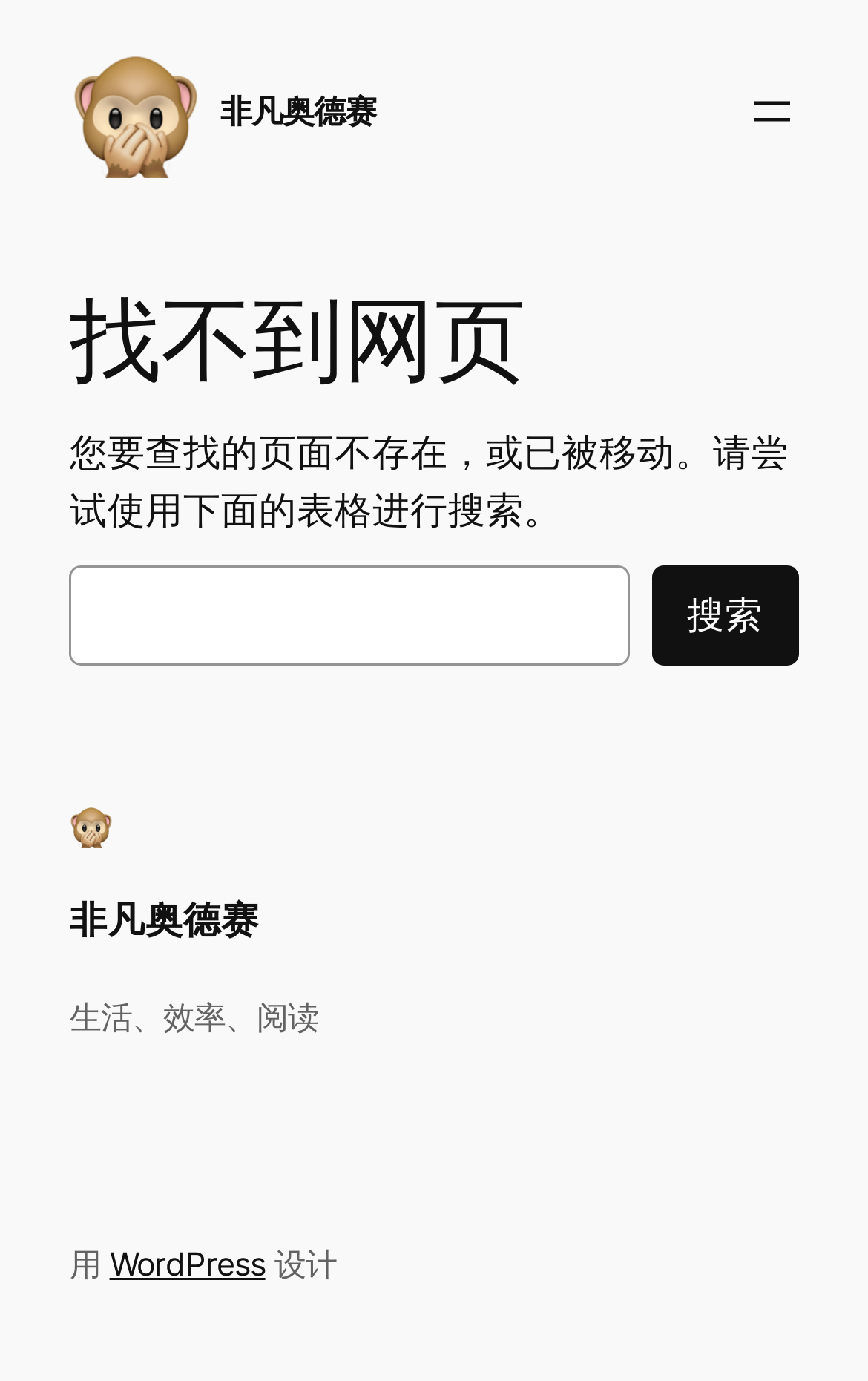What is the purpose of the search box?
Please respond to the question with a detailed and thorough explanation.

The search box is located in the main section of the webpage, and it has a button next to it that says '搜索' which means 'search' in English. The text above the search box also mentions that the page you are looking for does not exist, and suggests using the search box to find it.